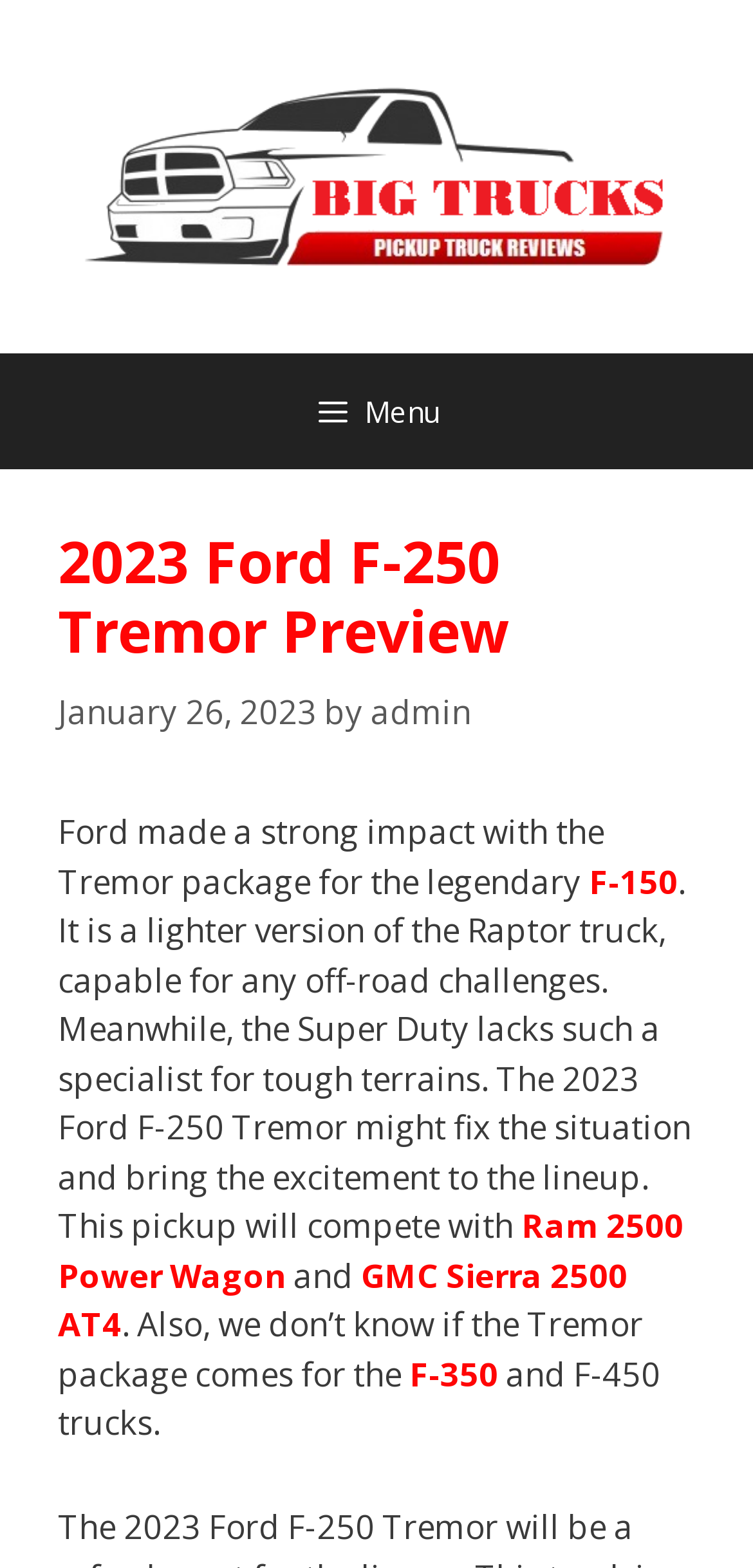Please specify the bounding box coordinates in the format (top-left x, top-left y, bottom-right x, bottom-right y), with all values as floating point numbers between 0 and 1. Identify the bounding box of the UI element described by: Inquire Within

None